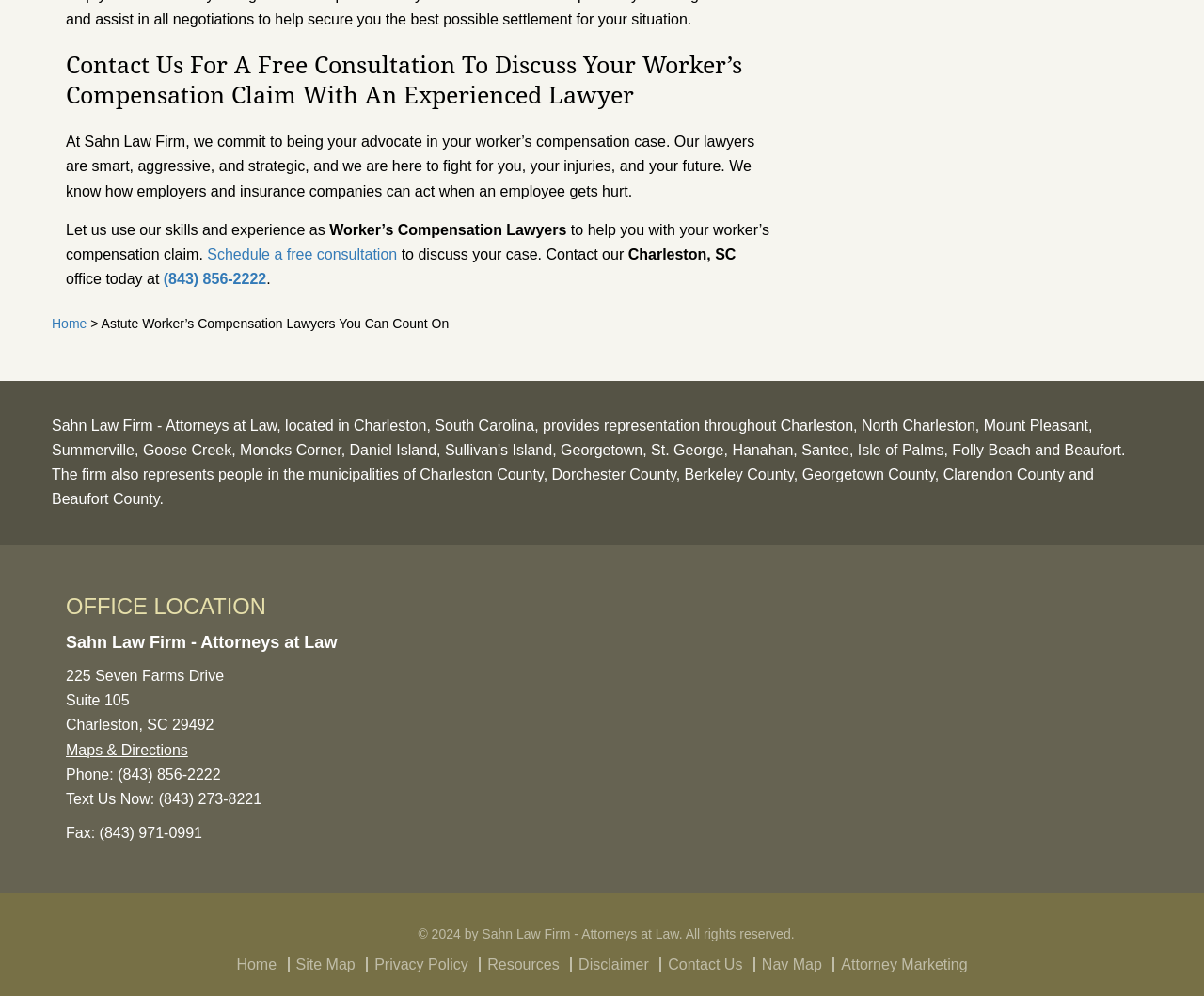Please specify the bounding box coordinates of the clickable section necessary to execute the following command: "Text the office".

[0.132, 0.794, 0.217, 0.81]